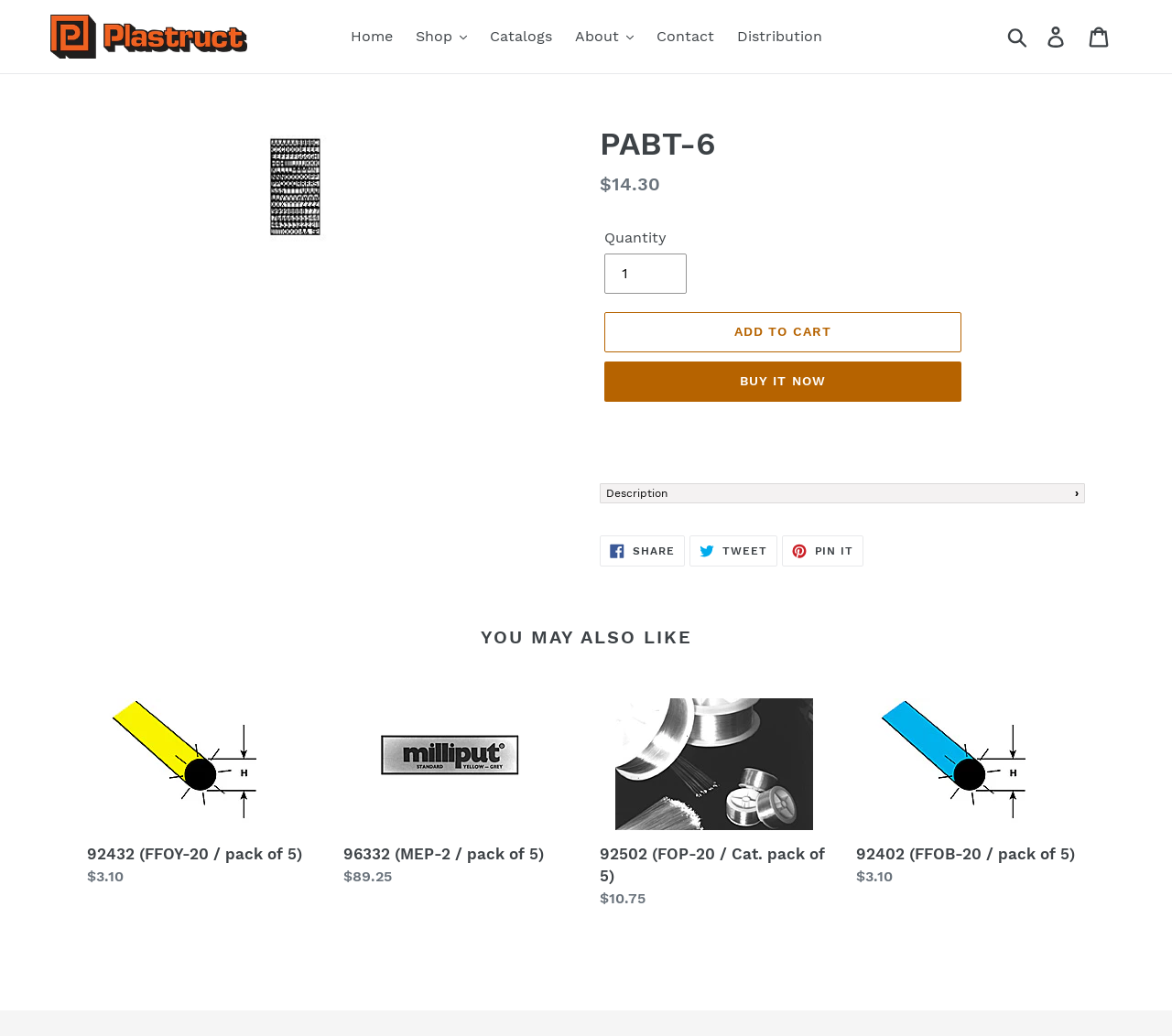Extract the bounding box coordinates for the HTML element that matches this description: "Log in". The coordinates should be four float numbers between 0 and 1, i.e., [left, top, right, bottom].

[0.884, 0.016, 0.92, 0.055]